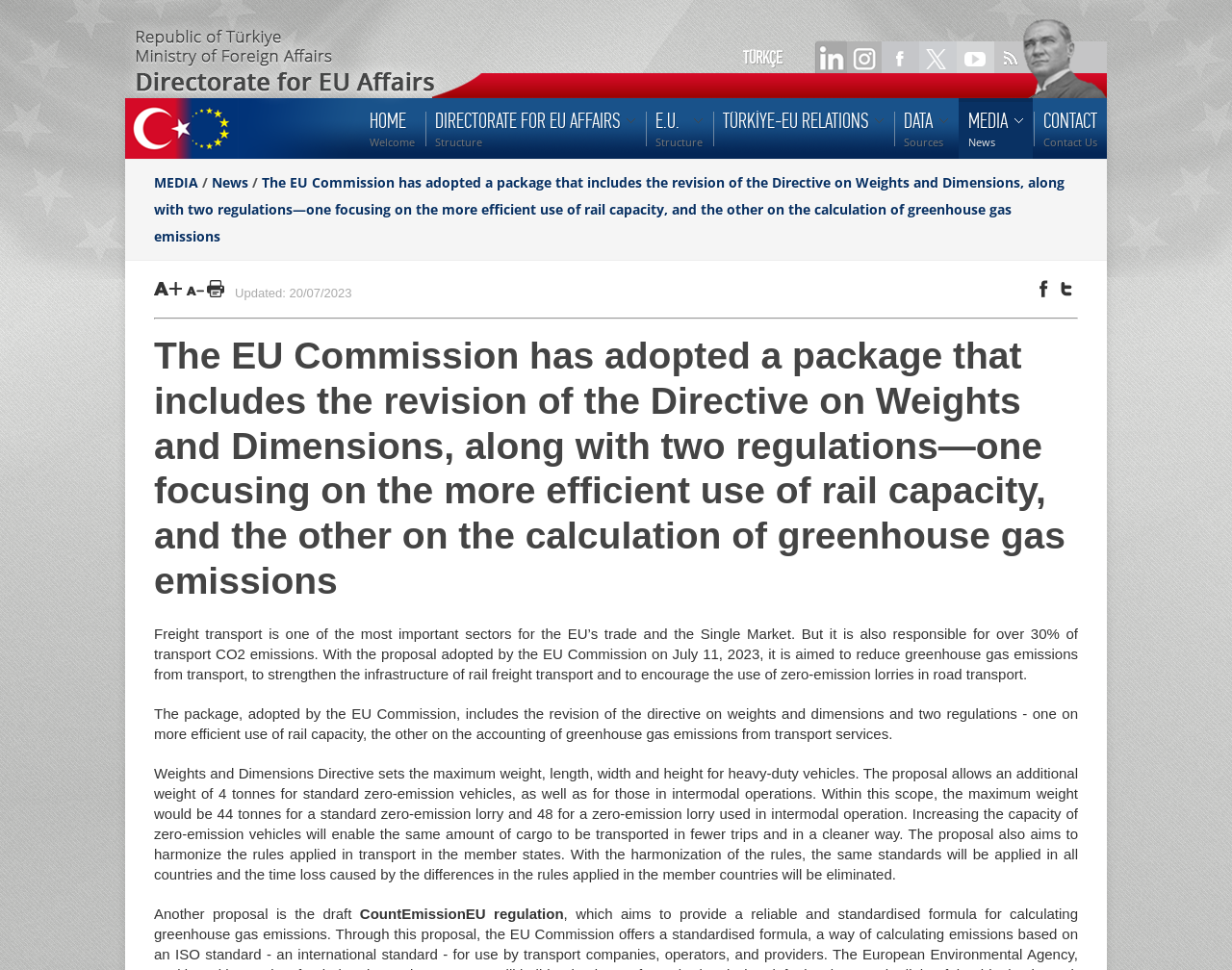Determine the bounding box coordinates of the region that needs to be clicked to achieve the task: "Click the link to read more about the EU Commission's package".

[0.125, 0.179, 0.864, 0.253]